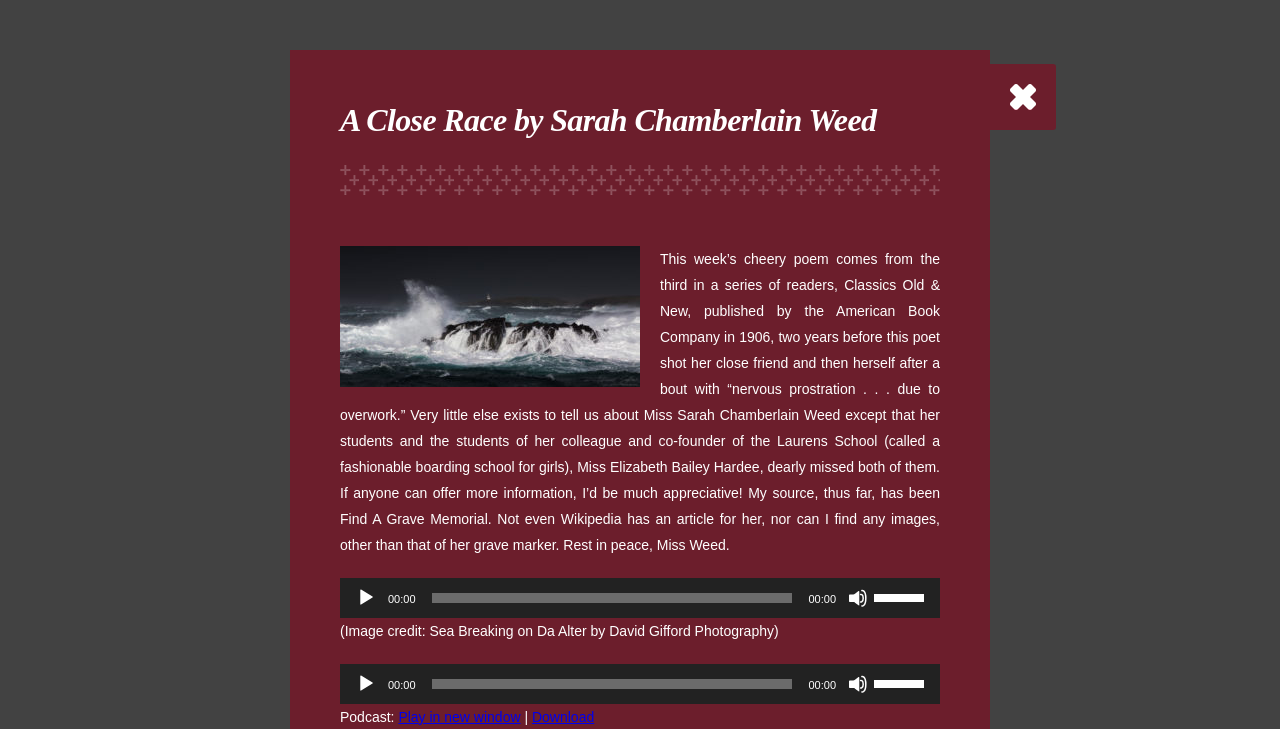Give a comprehensive overview of the webpage, including key elements.

This webpage is about a poem called "A Close Race" by Sarah Chamberlain Weed. At the top, there is a link and a heading with the poem's title. Below the heading, there is a short phrase "This week's" followed by an image of a sea breaking on da alter by David Gifford. 

To the right of the image, there is a paragraph of text that describes the poem and its author. The text explains that the poem comes from a series of readers published in 1906 and provides some background information about the poet's life. 

Below the paragraph, there are two audio players with buttons to play, mute, and adjust the volume. Each audio player has a timer and a slider to control the playback time. 

Underneath the audio players, there is a credit line for the image, stating that it is by David Gifford Photography. 

Further down, there are two more audio players with the same controls as the previous ones. 

At the very bottom, there is a line of text that says "Podcast:" followed by links to play the audio in a new window and to download it.